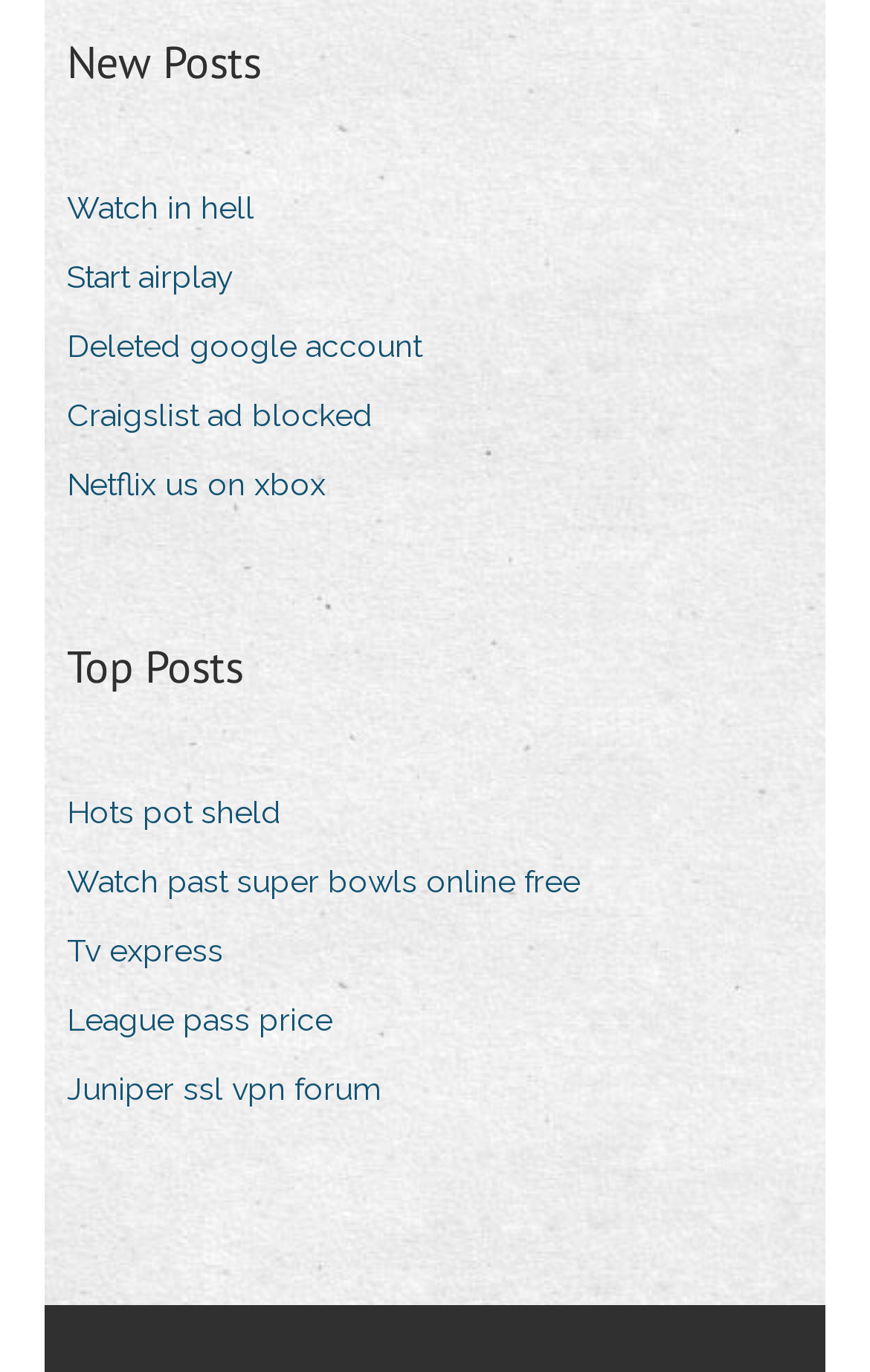Using the webpage screenshot, locate the HTML element that fits the following description and provide its bounding box: "Netflix us on xbox".

[0.077, 0.332, 0.413, 0.377]